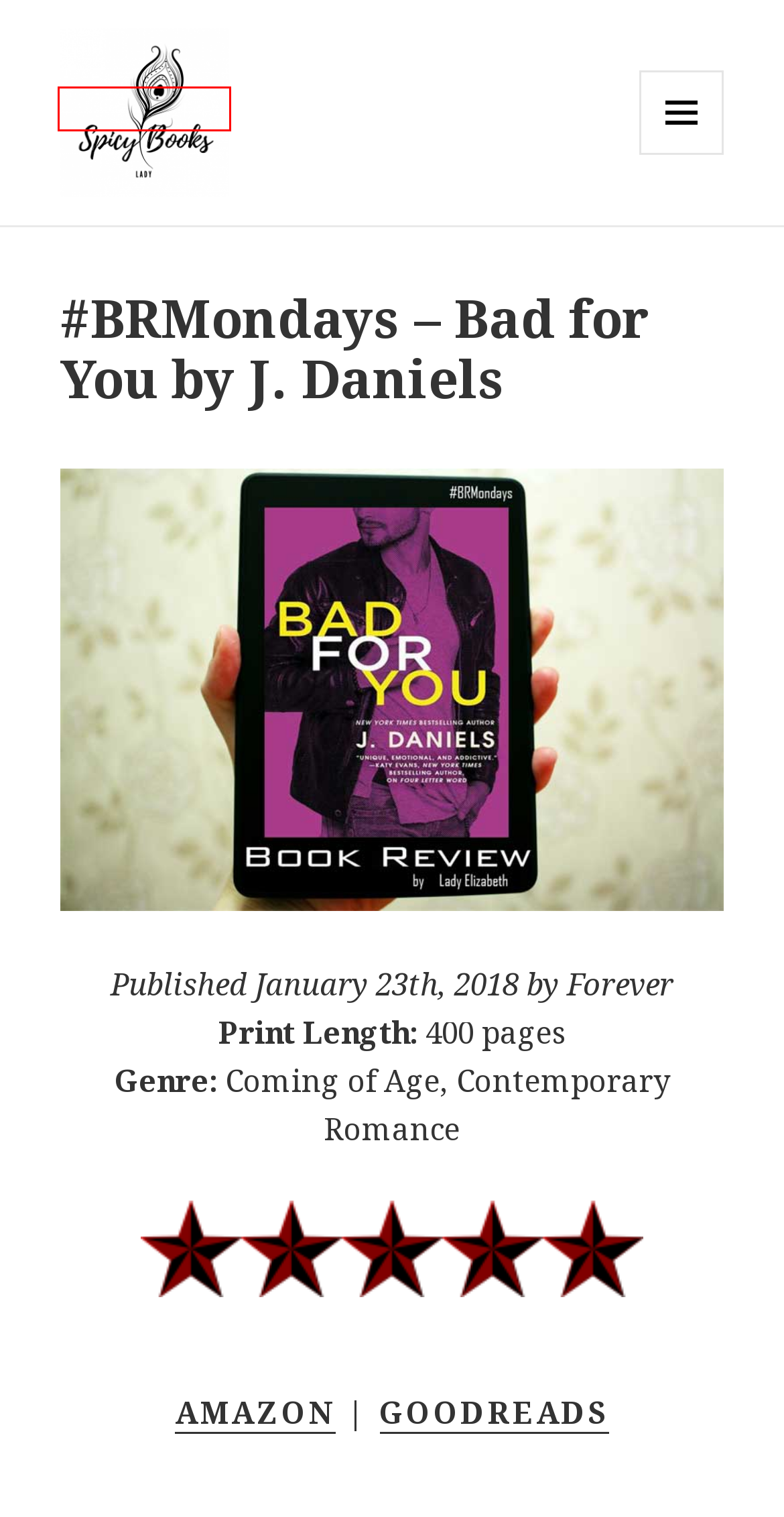Look at the screenshot of the webpage and find the element within the red bounding box. Choose the webpage description that best fits the new webpage that will appear after clicking the element. Here are the candidates:
A. Bad for You – Spicy Books Lady
B. ARC Review – Playing for Forever by J.C. Grant – Spicy Books Lady
C. ARC Review – Twisted Fate by Jessi Elliott – Spicy Books Lady
D. Amazon.com
E. Romance – Spicy Books Lady
F. Spicy Books Lady – Book Talks & Reviews
G. J. Daniels - New York Times and USA Today Bestselling Author
H. Coming of Age – Spicy Books Lady

F